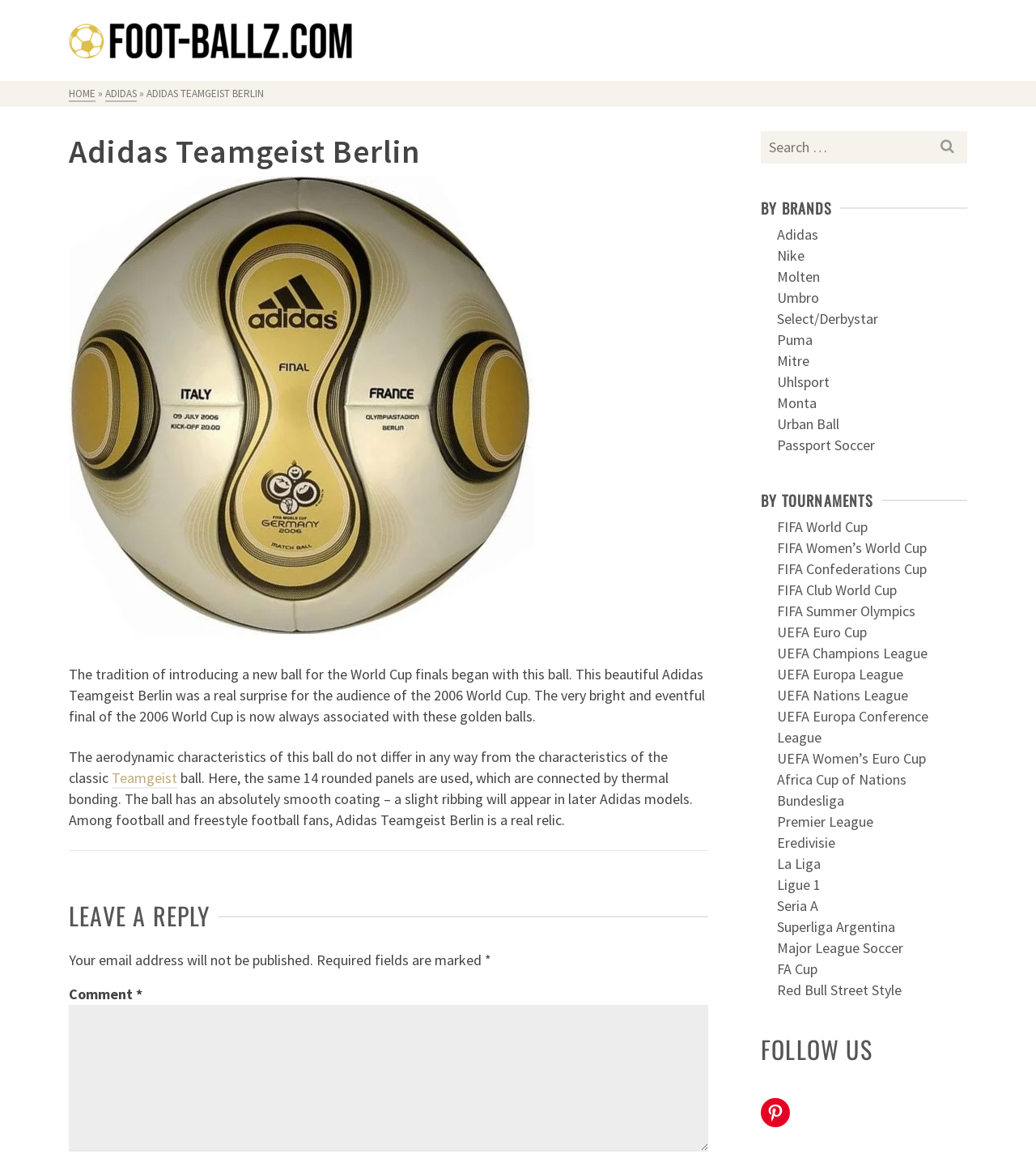What is the name of the ball presented for the 2006 FIFA World Cup final?
Please provide an in-depth and detailed response to the question.

The answer can be found in the article section of the webpage, where it is stated that 'Adidas Teamgeist Berlin is a special ball that was presented for the 2006 FIFA World Cup final.'